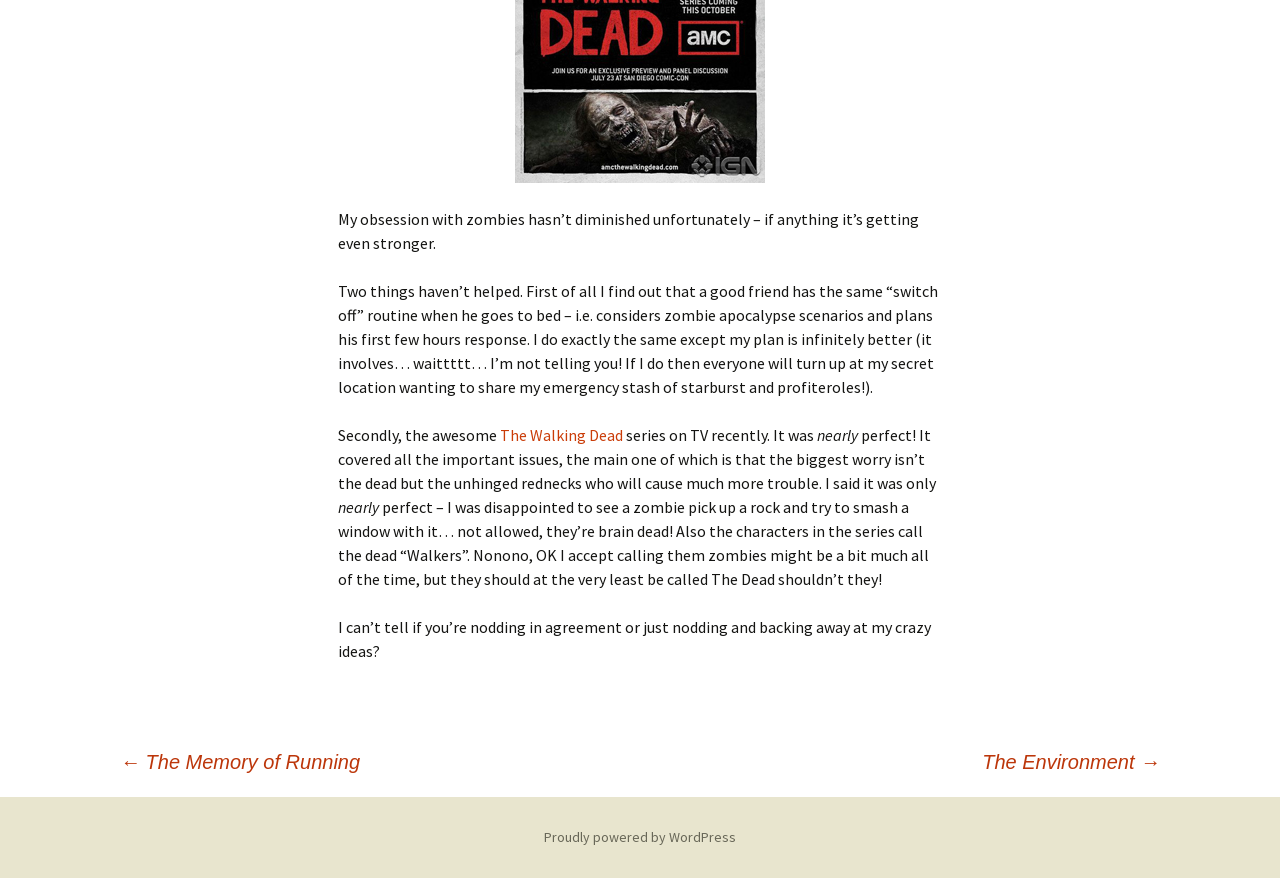Please locate the UI element described by "← The Memory of Running" and provide its bounding box coordinates.

[0.094, 0.856, 0.281, 0.881]